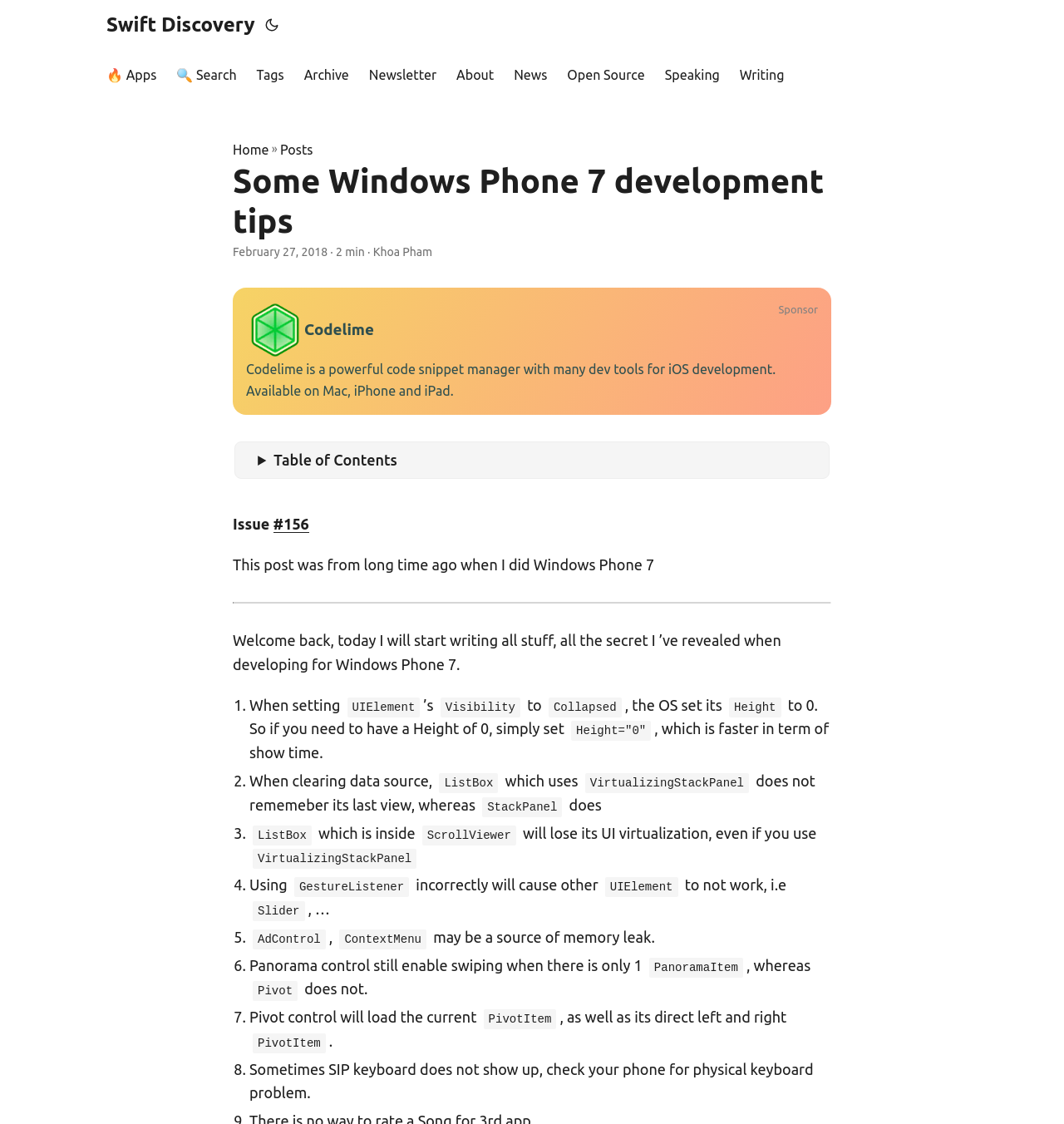Determine the bounding box coordinates of the area to click in order to meet this instruction: "Click on the 'Codelime' link".

[0.286, 0.285, 0.351, 0.302]